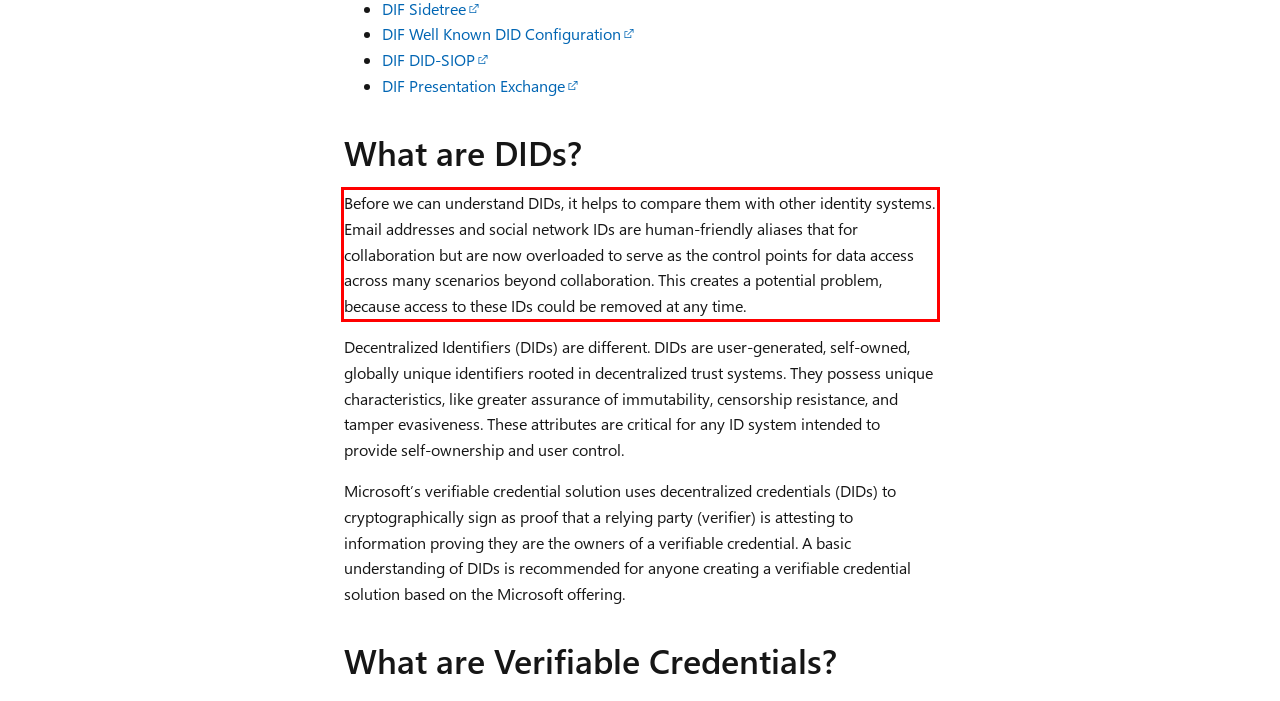Please recognize and transcribe the text located inside the red bounding box in the webpage image.

Before we can understand DIDs, it helps to compare them with other identity systems. Email addresses and social network IDs are human-friendly aliases that for collaboration but are now overloaded to serve as the control points for data access across many scenarios beyond collaboration. This creates a potential problem, because access to these IDs could be removed at any time.